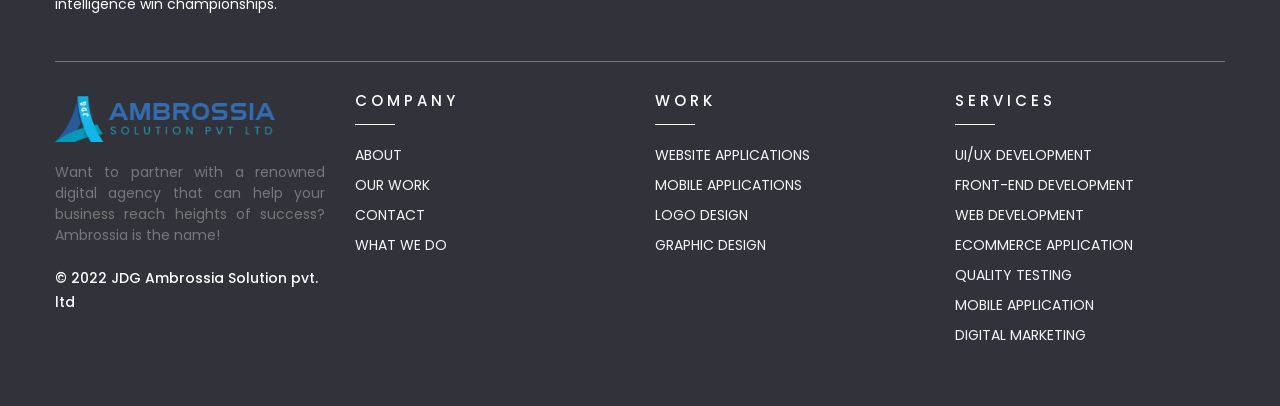Determine the bounding box coordinates of the element's region needed to click to follow the instruction: "Subscribe to the newsletter". Provide these coordinates as four float numbers between 0 and 1, formatted as [left, top, right, bottom].

None